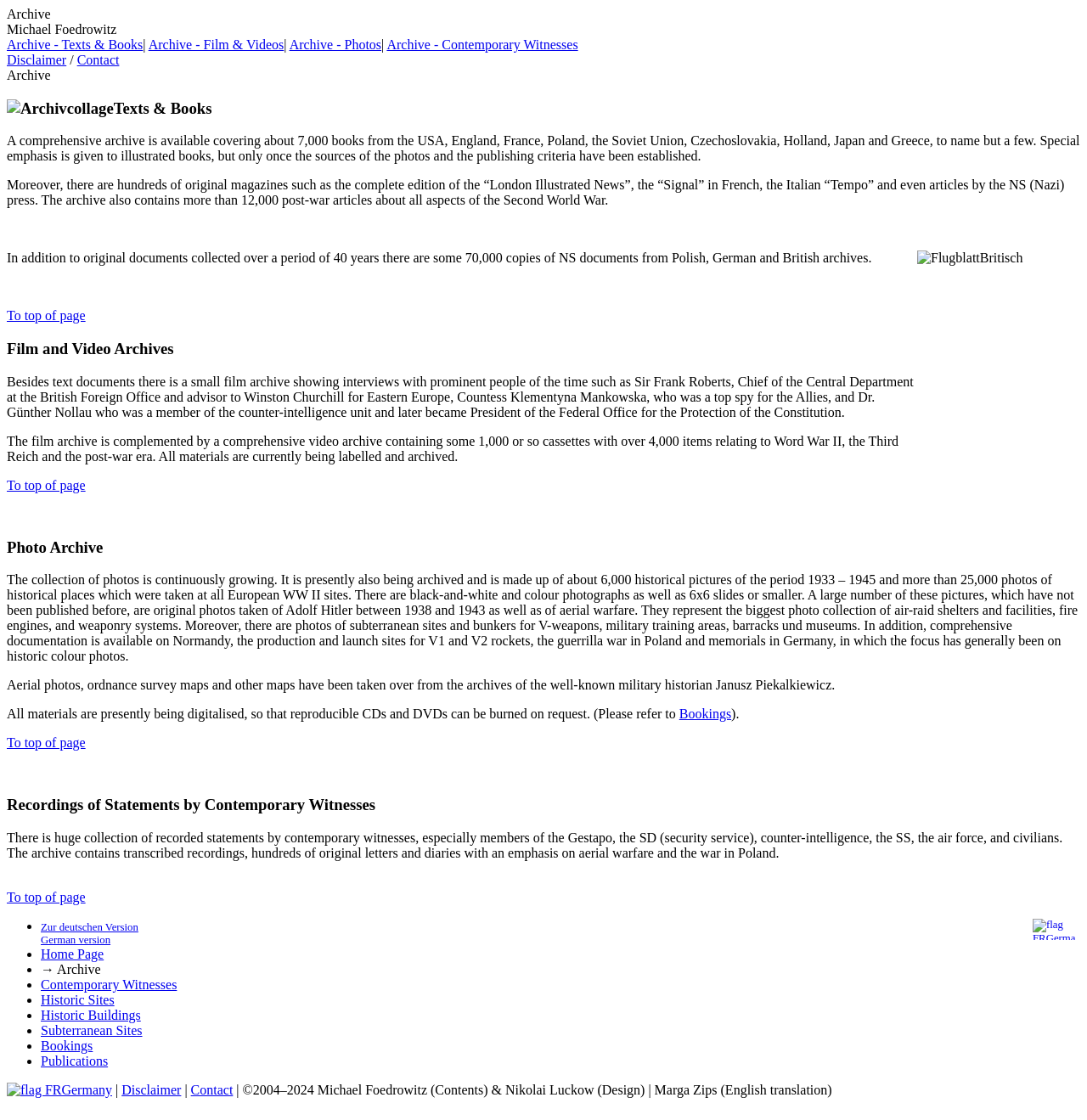Please indicate the bounding box coordinates for the clickable area to complete the following task: "Switch to German version". The coordinates should be specified as four float numbers between 0 and 1, i.e., [left, top, right, bottom].

[0.038, 0.822, 0.127, 0.844]